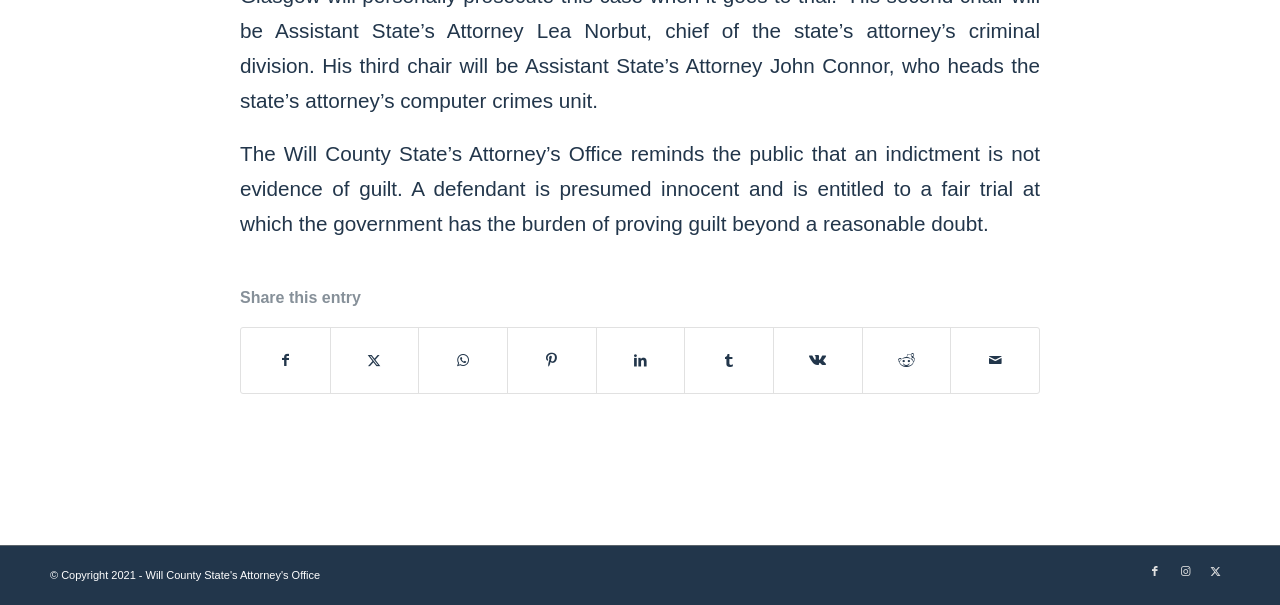Locate the bounding box coordinates of the segment that needs to be clicked to meet this instruction: "Share this entry by Mail".

[0.743, 0.541, 0.812, 0.649]